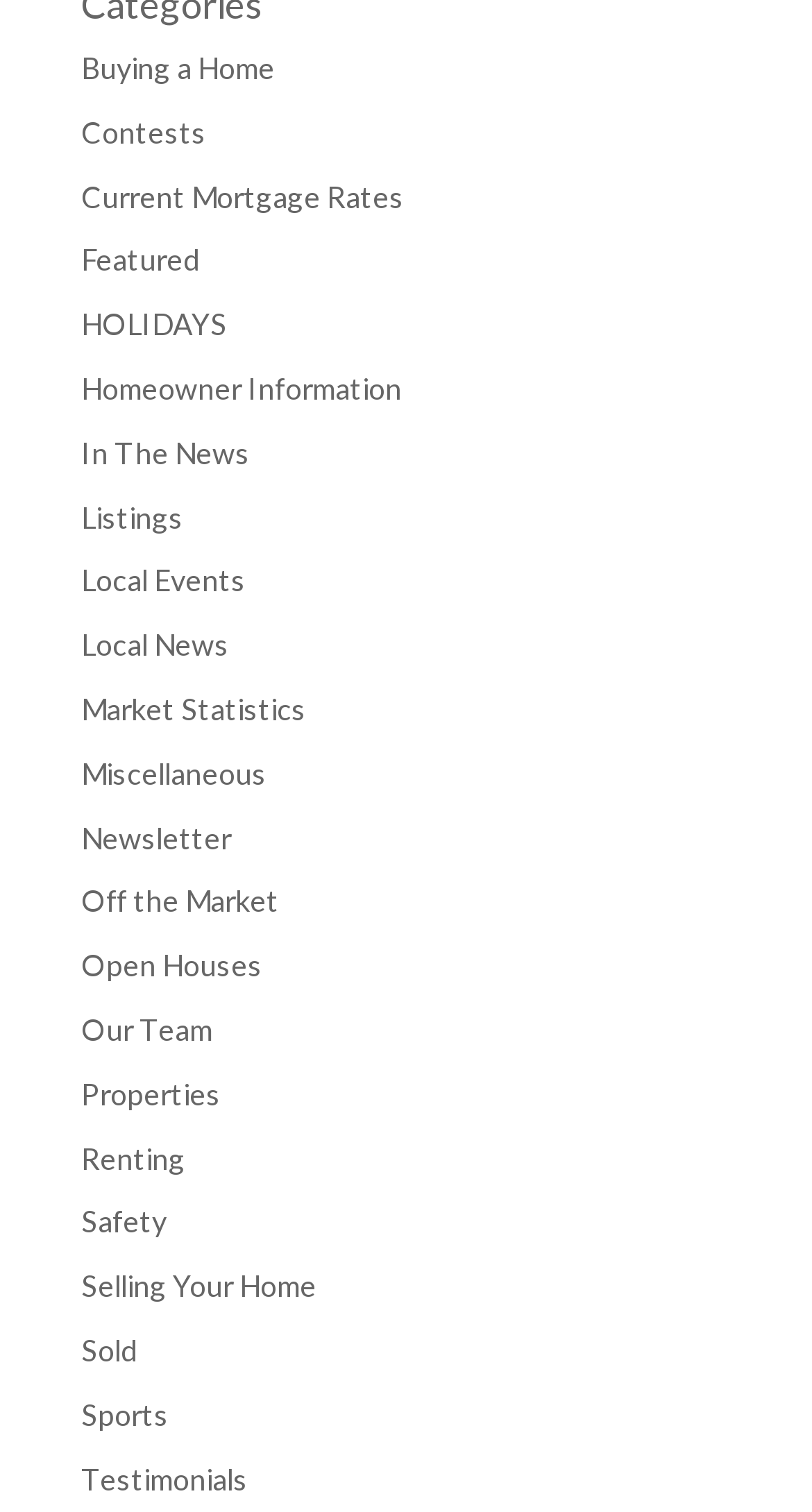Provide the bounding box coordinates, formatted as (top-left x, top-left y, bottom-right x, bottom-right y), with all values being floating point numbers between 0 and 1. Identify the bounding box of the UI element that matches the description: Market Statistics

[0.1, 0.457, 0.377, 0.48]